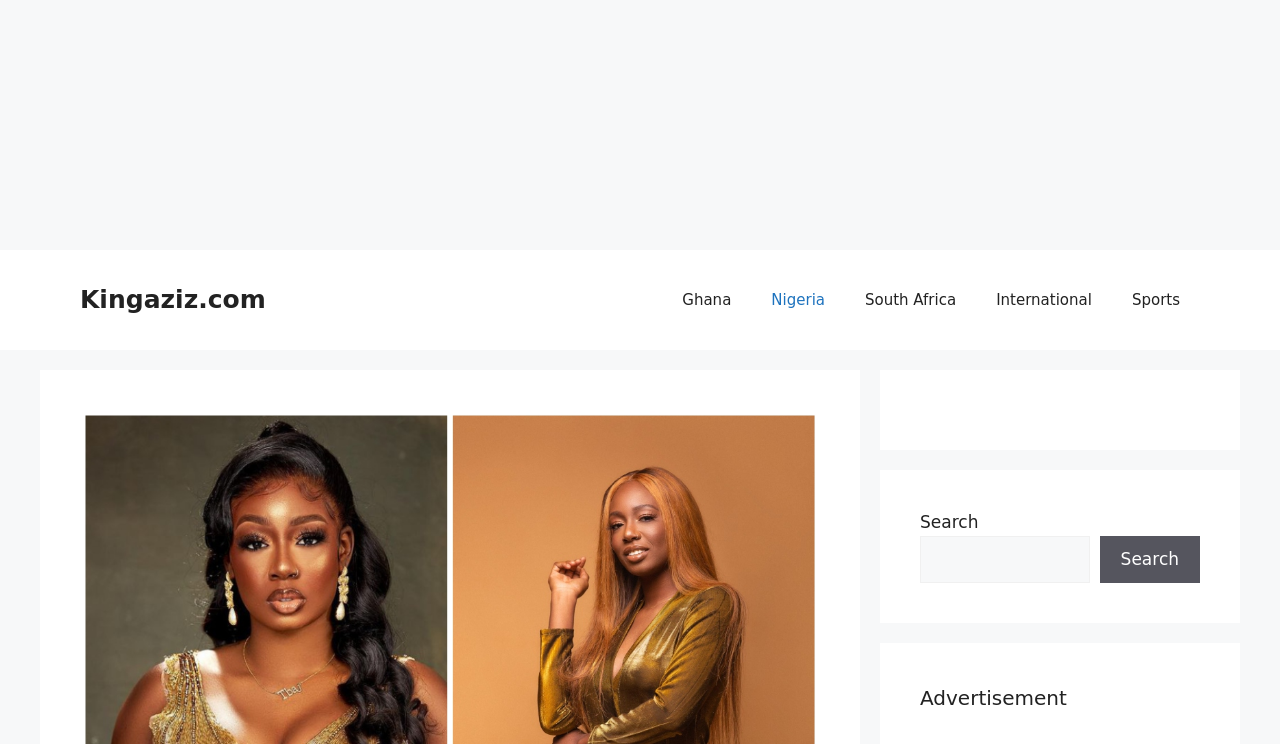Please predict the bounding box coordinates of the element's region where a click is necessary to complete the following instruction: "check the advertisement". The coordinates should be represented by four float numbers between 0 and 1, i.e., [left, top, right, bottom].

[0.719, 0.918, 0.938, 0.958]